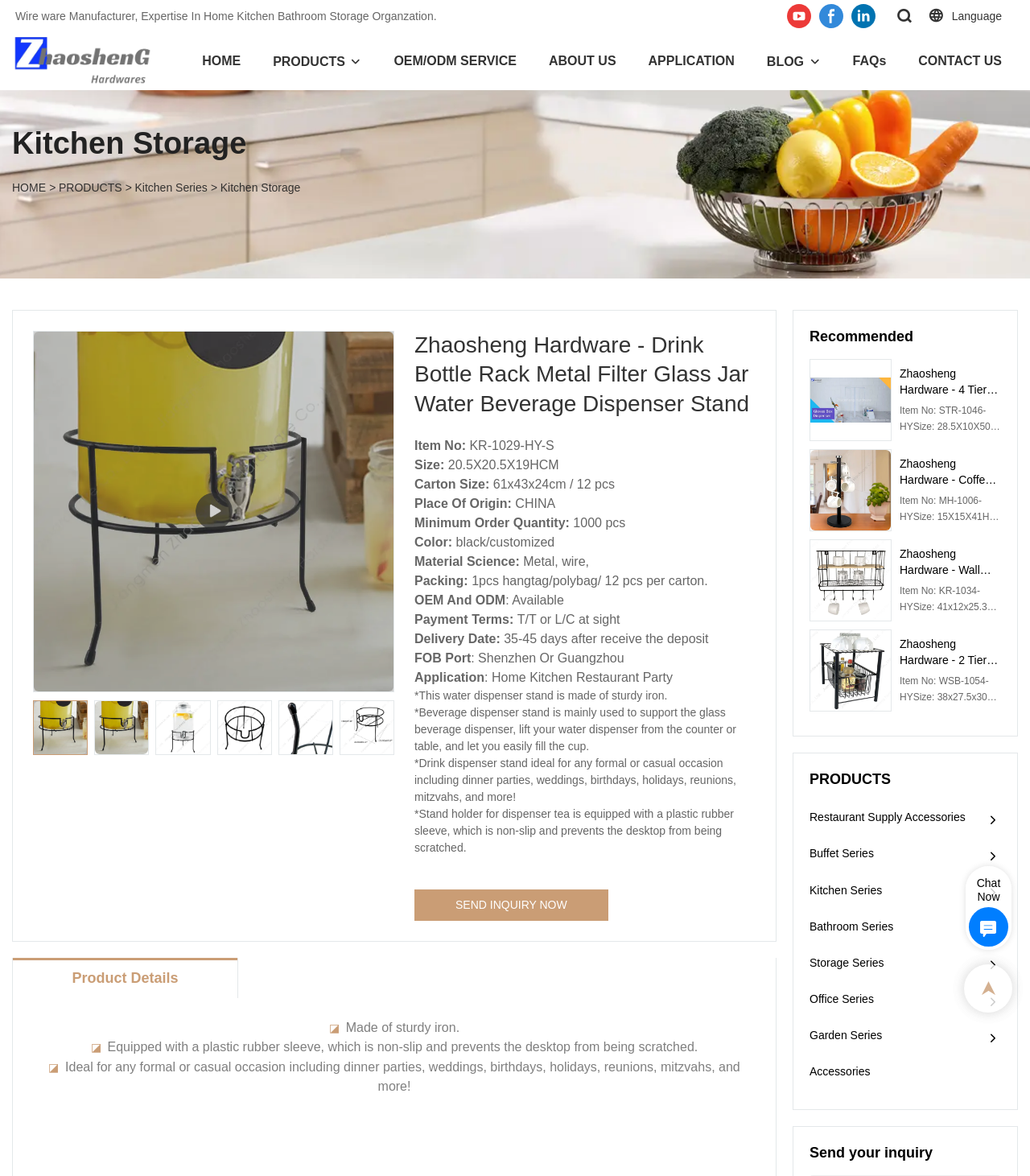Please locate the bounding box coordinates for the element that should be clicked to achieve the following instruction: "Click the HOME link". Ensure the coordinates are given as four float numbers between 0 and 1, i.e., [left, top, right, bottom].

[0.196, 0.043, 0.234, 0.06]